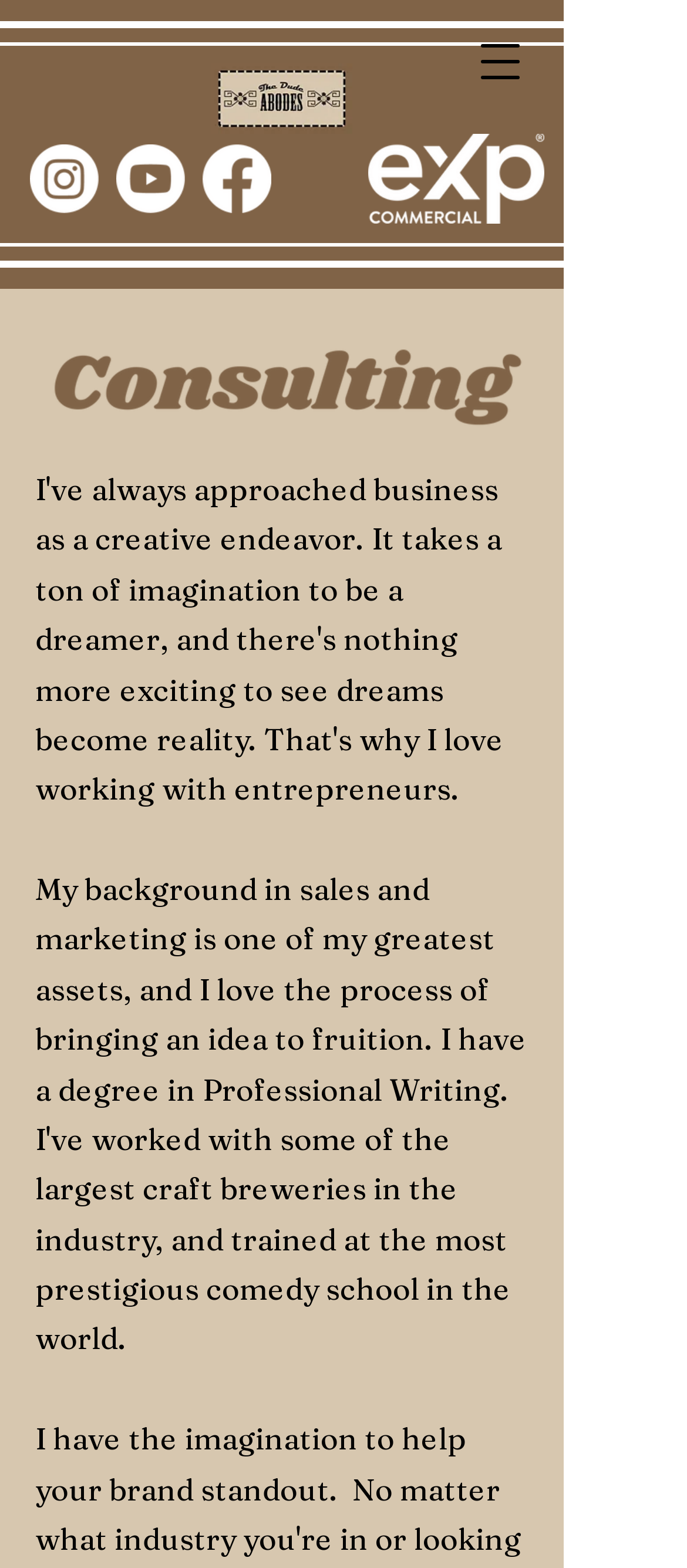What is the position of the navigation menu button?
Using the information from the image, give a concise answer in one word or a short phrase.

Top right